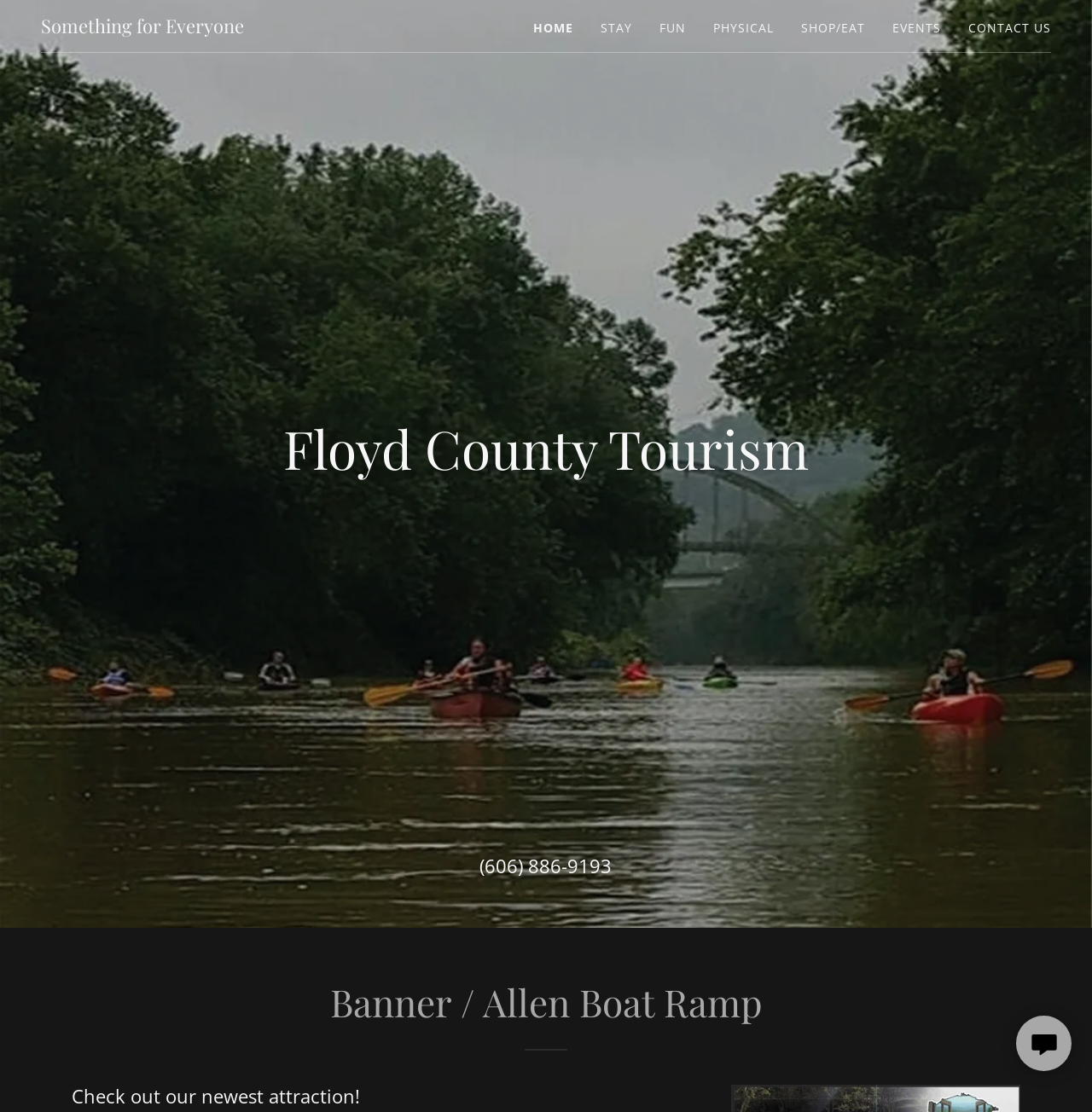How many headings are on the webpage?
Refer to the image and give a detailed answer to the question.

I counted the headings on the webpage, which are 'Floyd County Tourism', 'Banner / Allen Boat Ramp', and 'Check out our newest attraction!'. There are 3 headings in total.